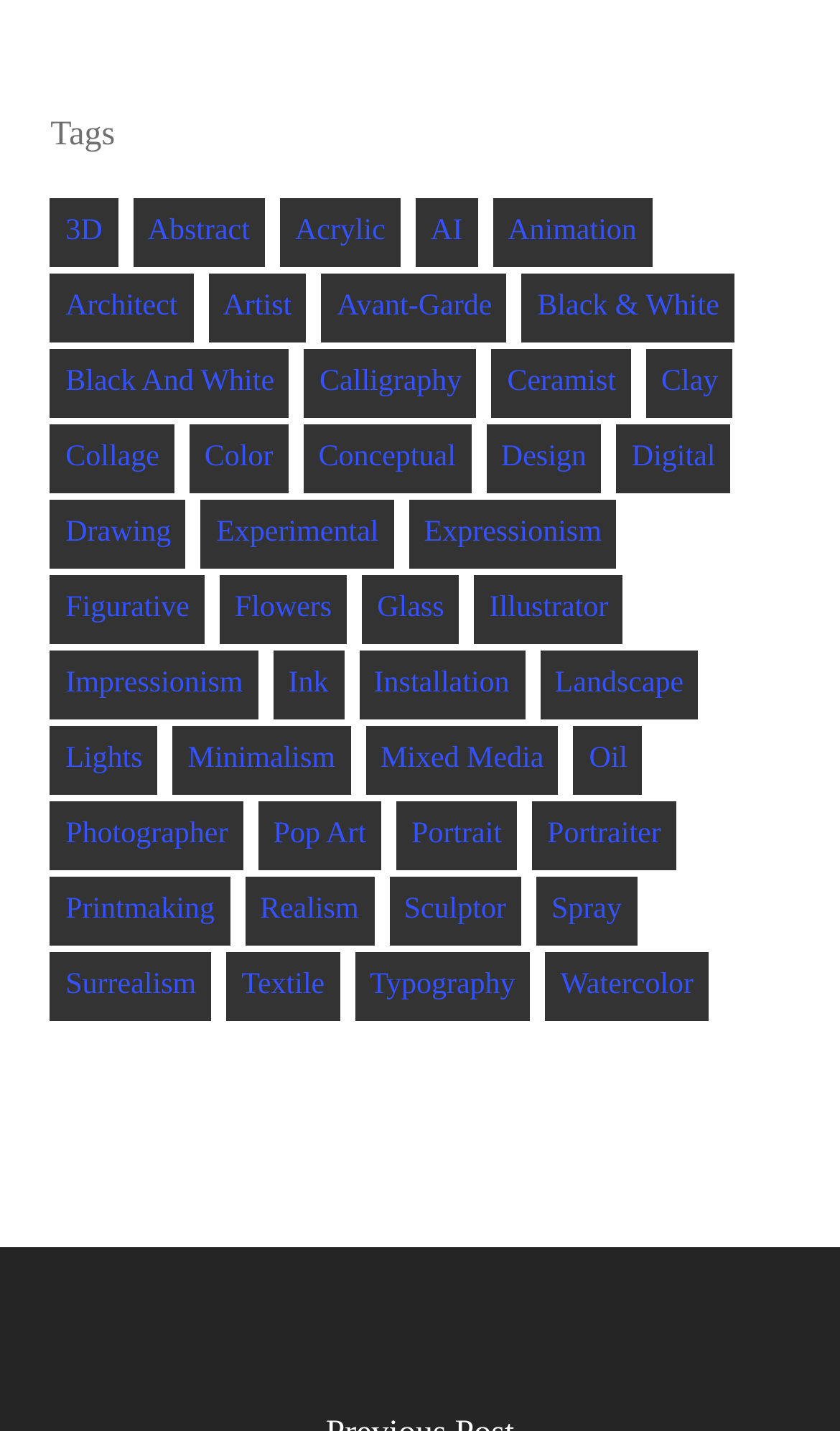What is the category that has 181 items?
Examine the image and give a concise answer in one word or a short phrase.

Figurative